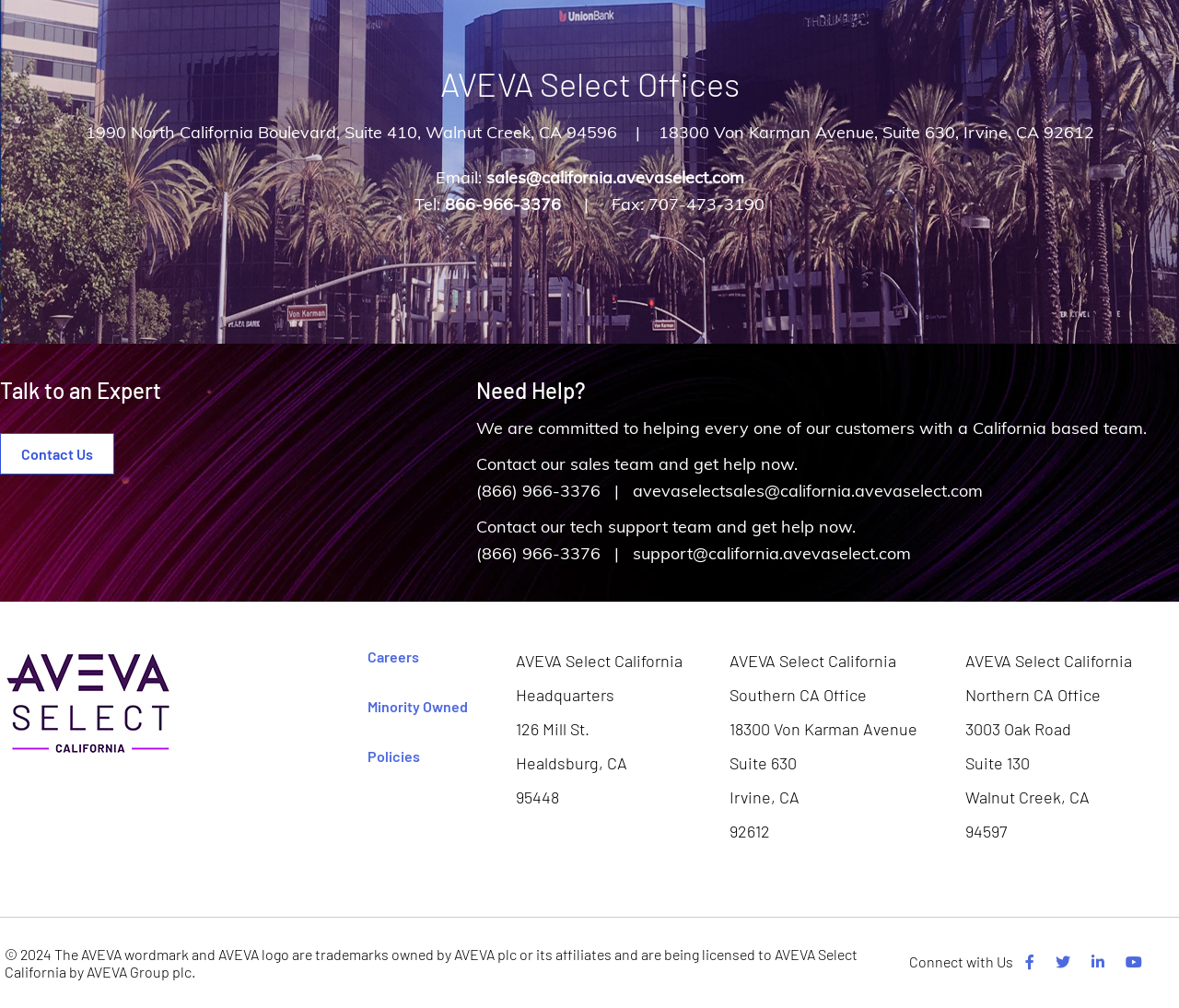Determine the bounding box coordinates in the format (top-left x, top-left y, bottom-right x, bottom-right y). Ensure all values are floating point numbers between 0 and 1. Identify the bounding box of the UI element described by: parent_node: Connect with Us

[0.918, 0.945, 0.945, 0.963]